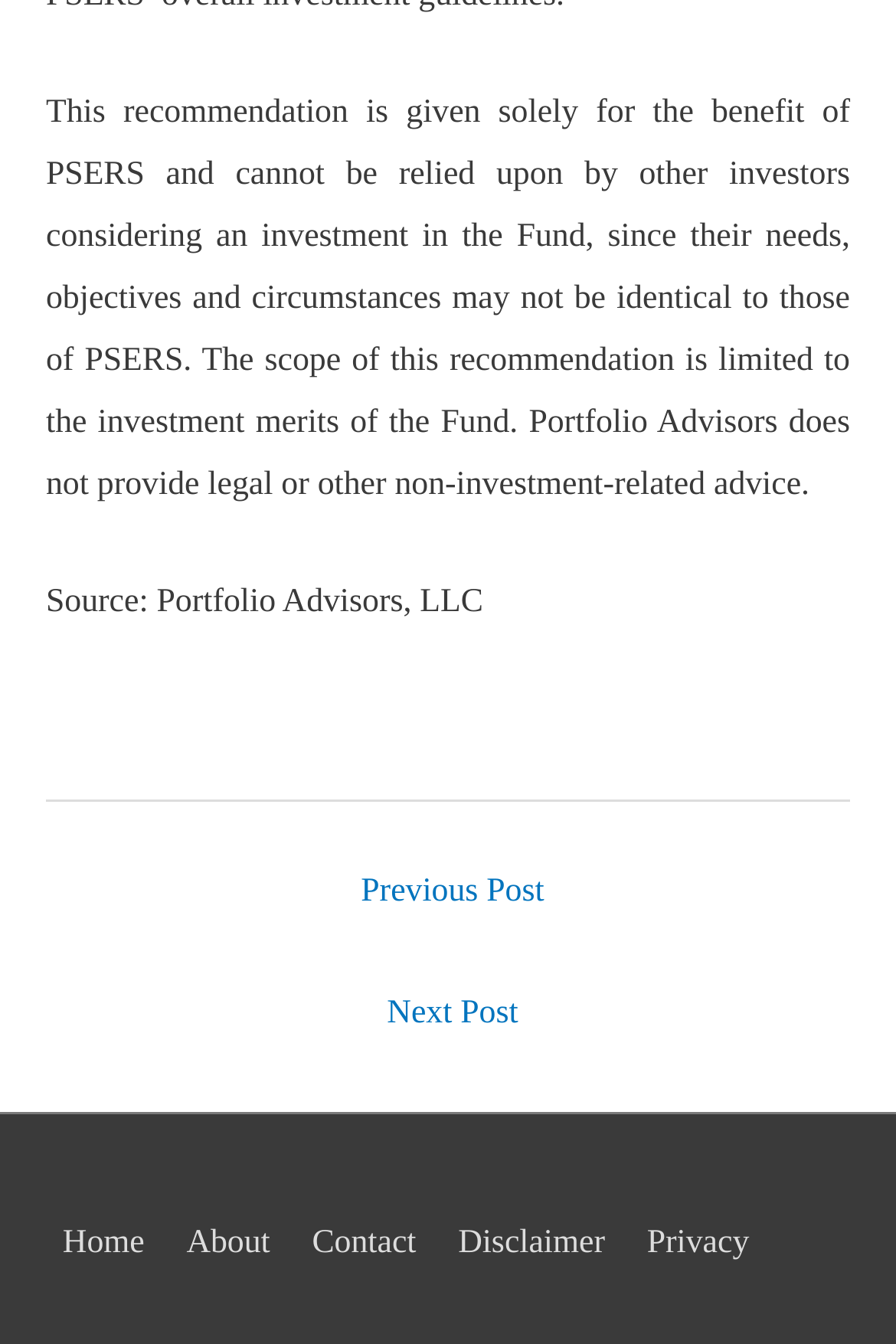What is the purpose of the recommendation?
Carefully analyze the image and provide a detailed answer to the question.

The recommendation is given solely for the benefit of PSERS, as stated in the StaticText element with ID 106, which implies that the recommendation is tailored to meet the specific needs and objectives of PSERS.